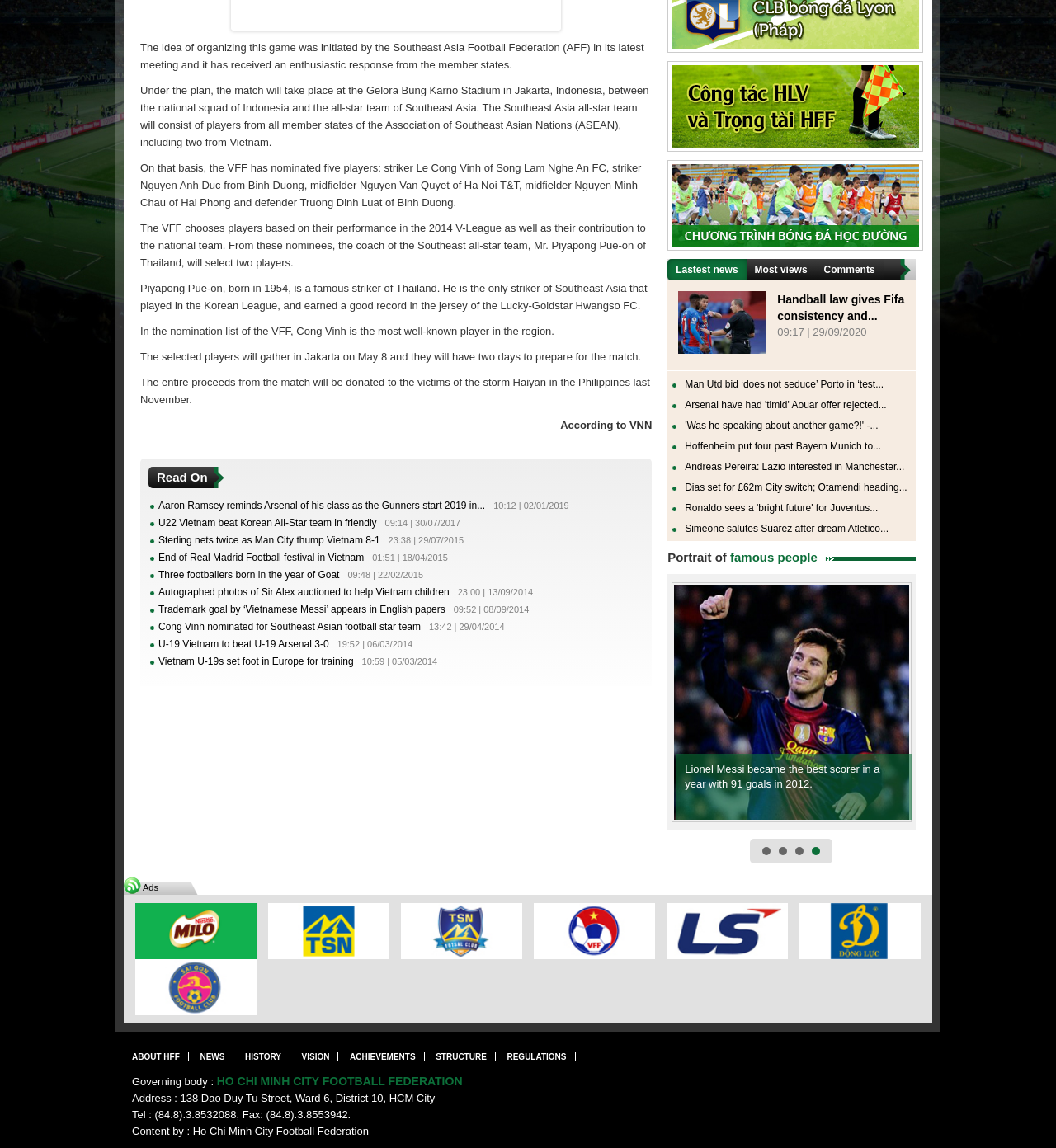Identify and provide the bounding box coordinates of the UI element described: "title="Dong Luc Sports JSC"". The coordinates should be formatted as [left, top, right, bottom], with each number being a float between 0 and 1.

[0.757, 0.805, 0.872, 0.816]